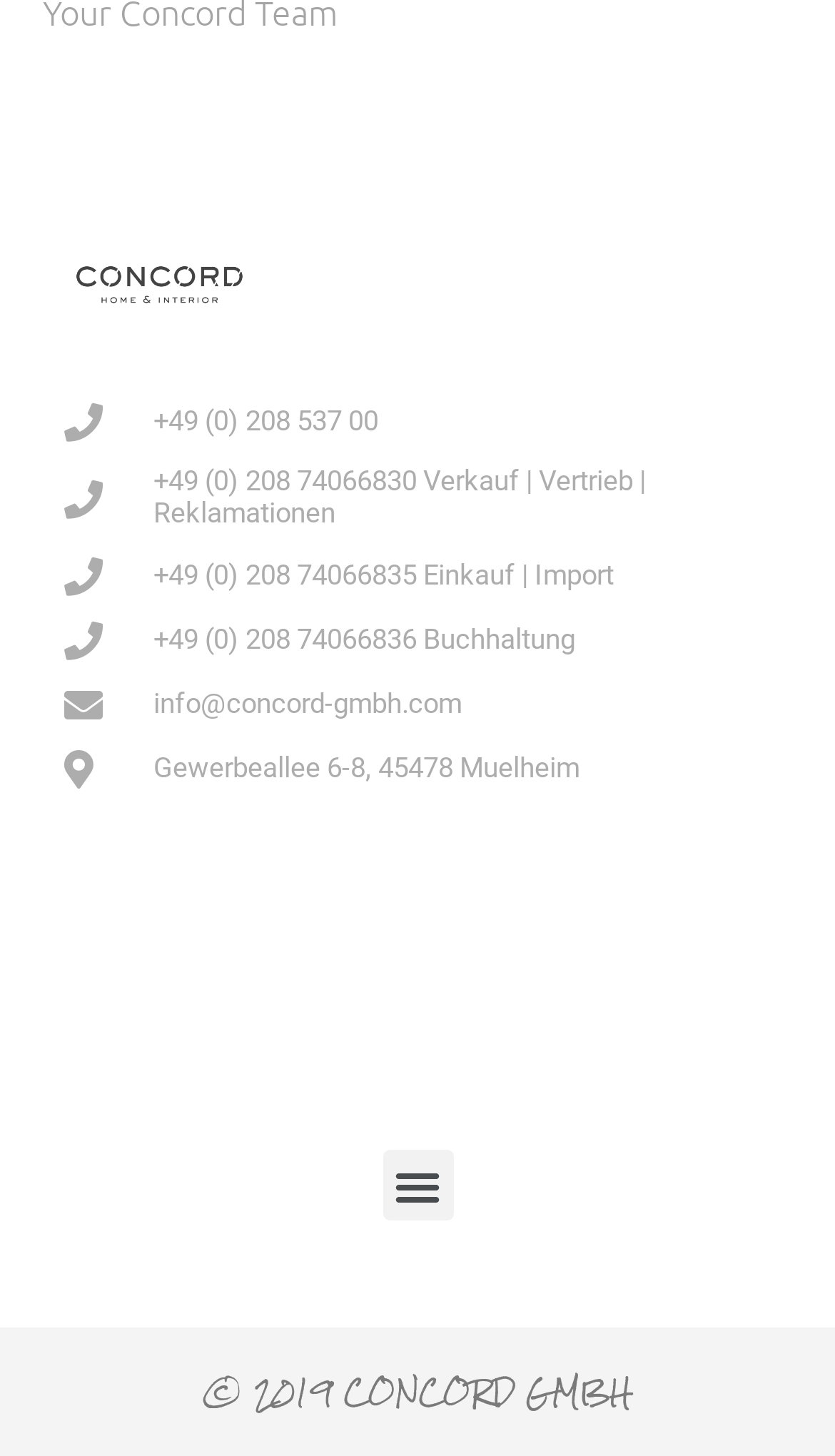What is the address of CONCORD GMBH?
Answer briefly with a single word or phrase based on the image.

Gewerbeallee 6-8, 45478 Muelheim